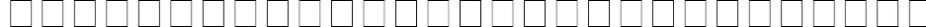What is the layout of the characters in the image?
Provide a concise answer using a single word or phrase based on the image.

Minimalist grid